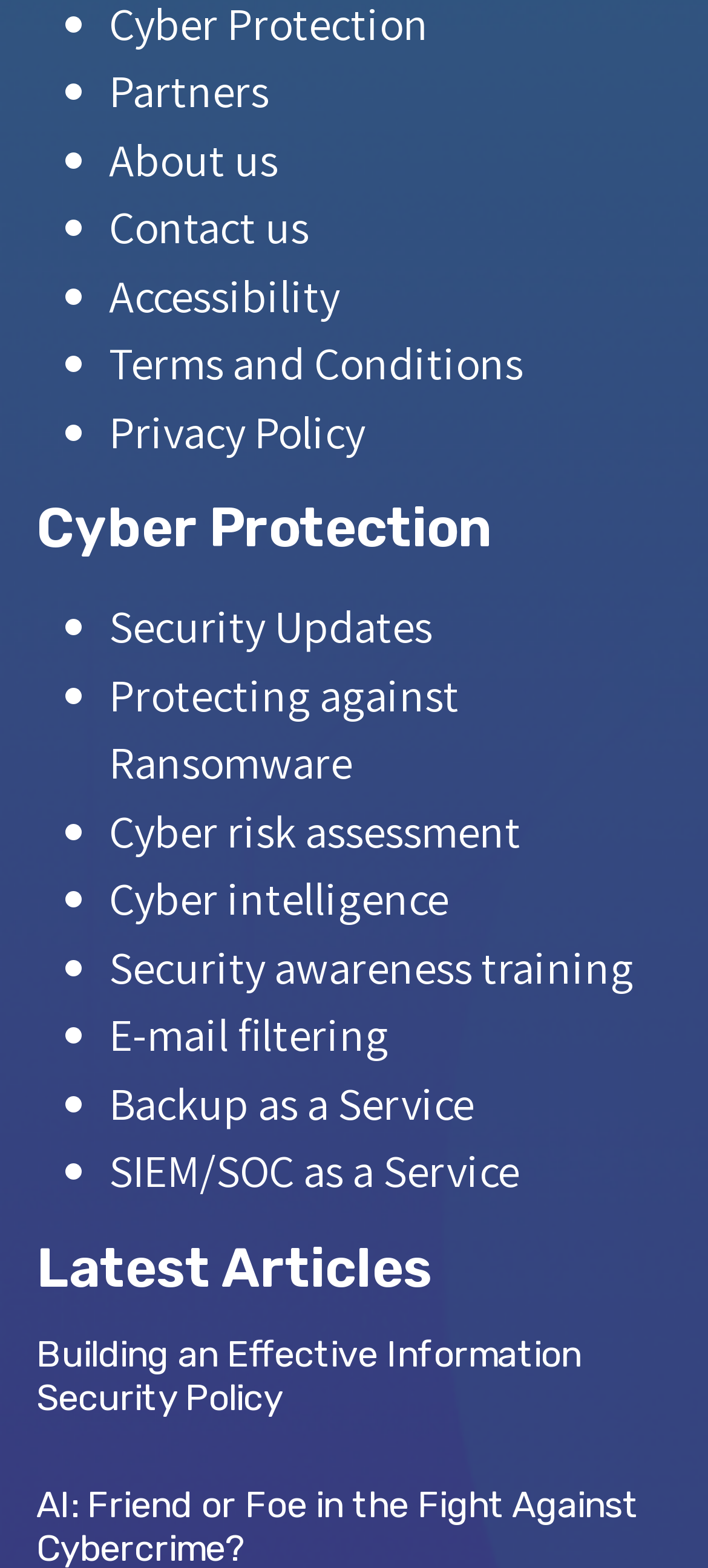How many articles are listed under 'Latest Articles'?
Look at the screenshot and respond with a single word or phrase.

1